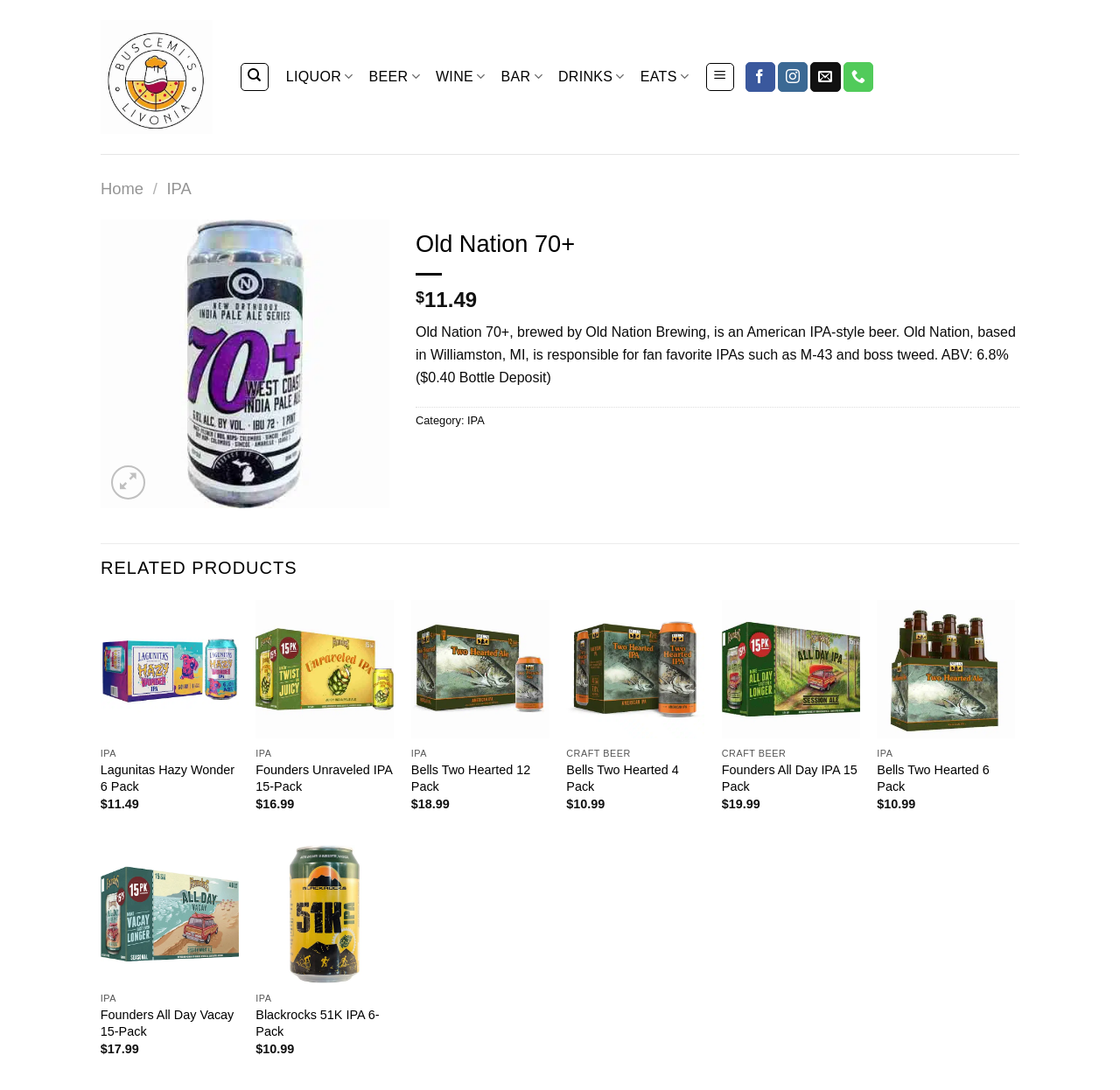Create an elaborate caption that covers all aspects of the webpage.

This webpage is about Old Nation 70+, an American IPA-style beer brewed by Old Nation Brewing. At the top, there is a navigation menu with links to "Buscemis Livonia", "Search", and several categories like "LIQUOR", "BEER", "WINE", "BAR", "DRINKS", and "EATS". Below the navigation menu, there are social media links to Facebook and Instagram, as well as a link to send an email or call the brewery.

The main content of the page is divided into two sections. The first section is about Old Nation 70+, with a heading that reads "Old Nation 70+". Below the heading, there is a description of the beer, including its ABV and price. There is also a category label "IPA" and a link to related products.

The second section is titled "RELATED PRODUCTS" and lists several IPA beers from different breweries, including Lagunitas, Founders, and Bells. Each product has a "QUICK VIEW" link, a category label, and a price. The products are arranged in a grid layout, with four products per row.

Throughout the page, there are several images, including a logo for Buscemis Livonia and icons for social media and navigation links. The overall layout is organized and easy to navigate, with clear headings and concise text.